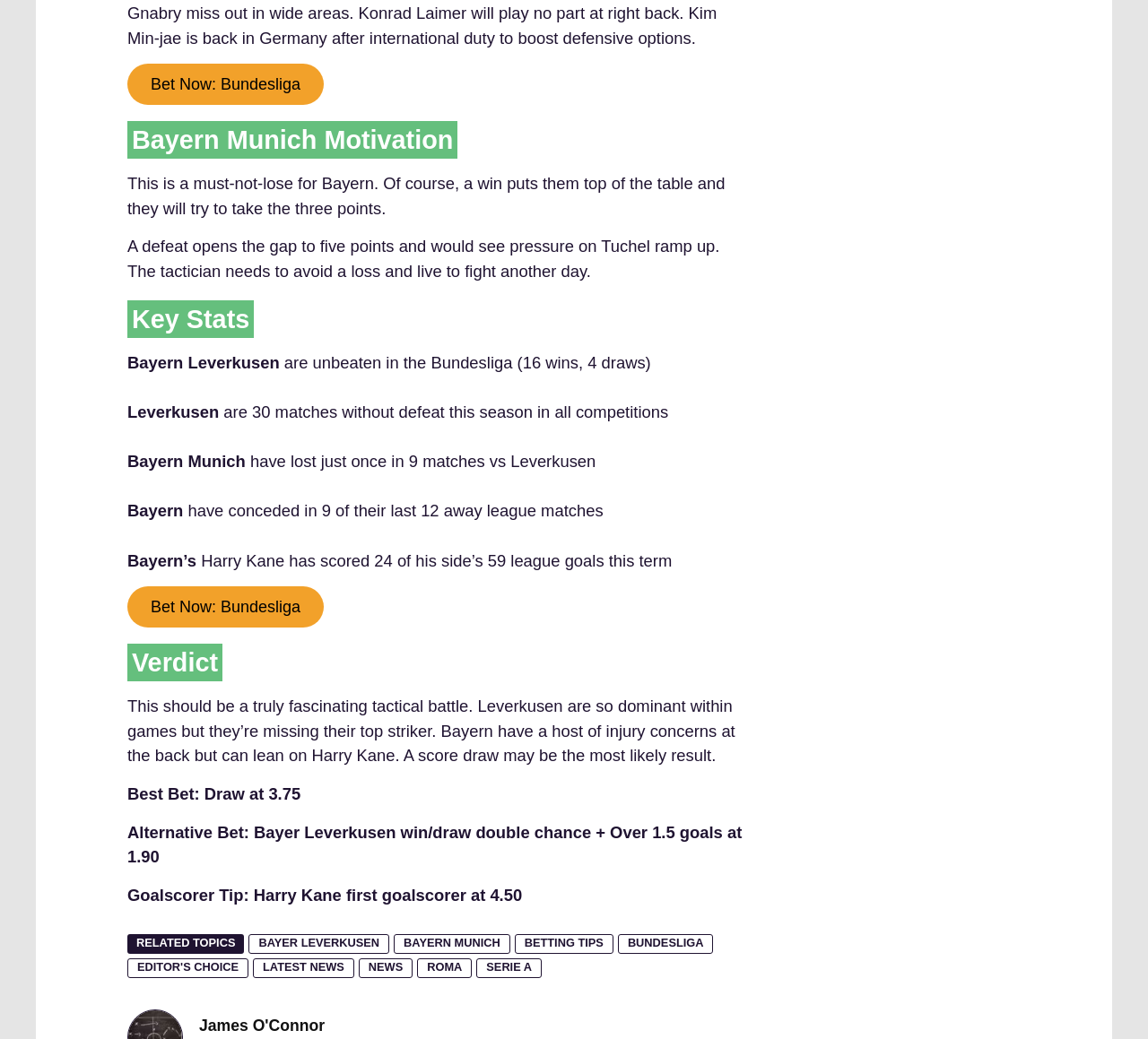Please identify the bounding box coordinates of the element on the webpage that should be clicked to follow this instruction: "Bet on draw at 3.75". The bounding box coordinates should be given as four float numbers between 0 and 1, formatted as [left, top, right, bottom].

[0.111, 0.755, 0.262, 0.773]